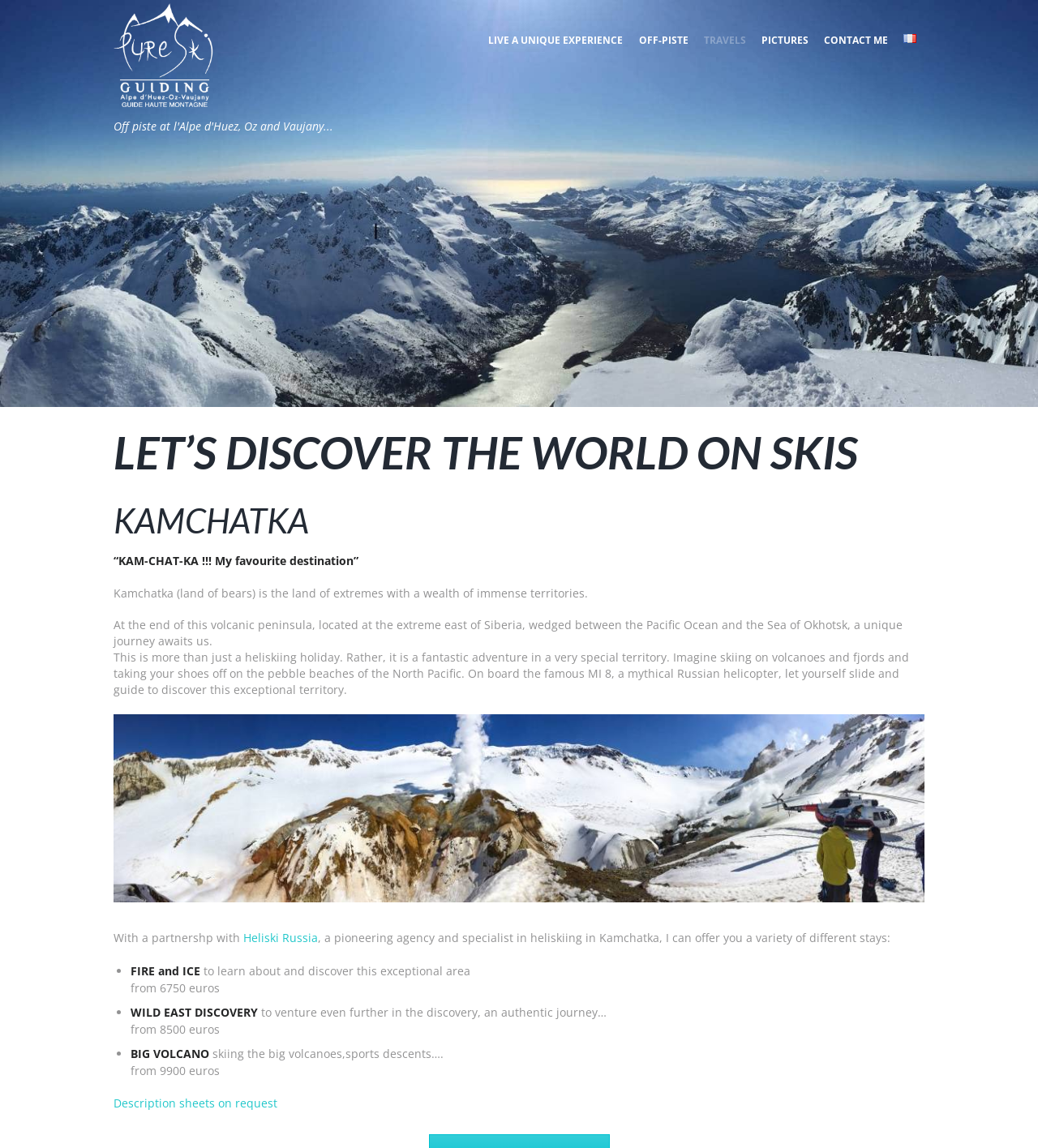From the element description: "TRAVELS", extract the bounding box coordinates of the UI element. The coordinates should be expressed as four float numbers between 0 and 1, in the order [left, top, right, bottom].

[0.671, 0.0, 0.726, 0.068]